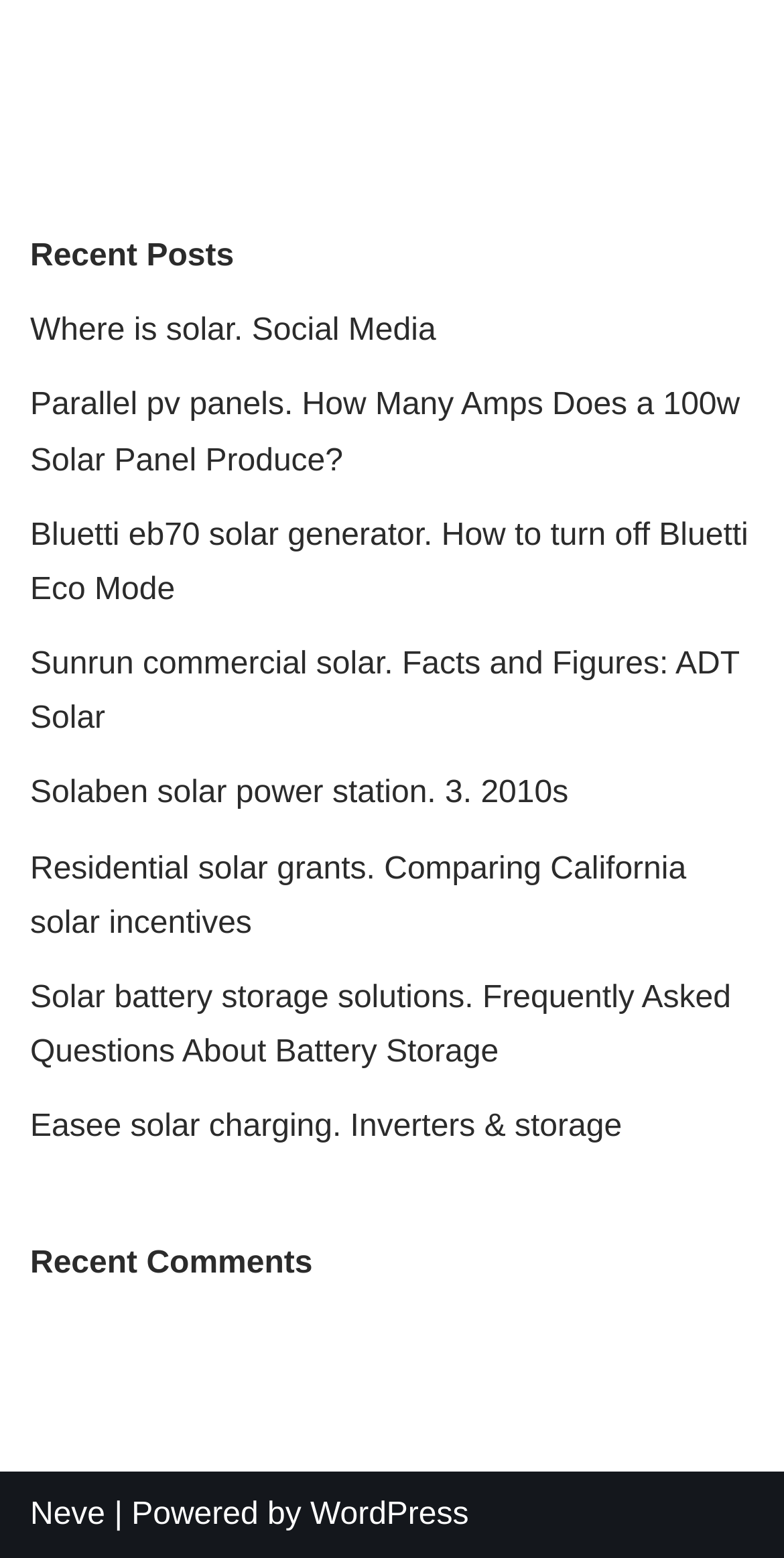Please locate the clickable area by providing the bounding box coordinates to follow this instruction: "Read about parallel pv panels".

[0.038, 0.249, 0.944, 0.307]